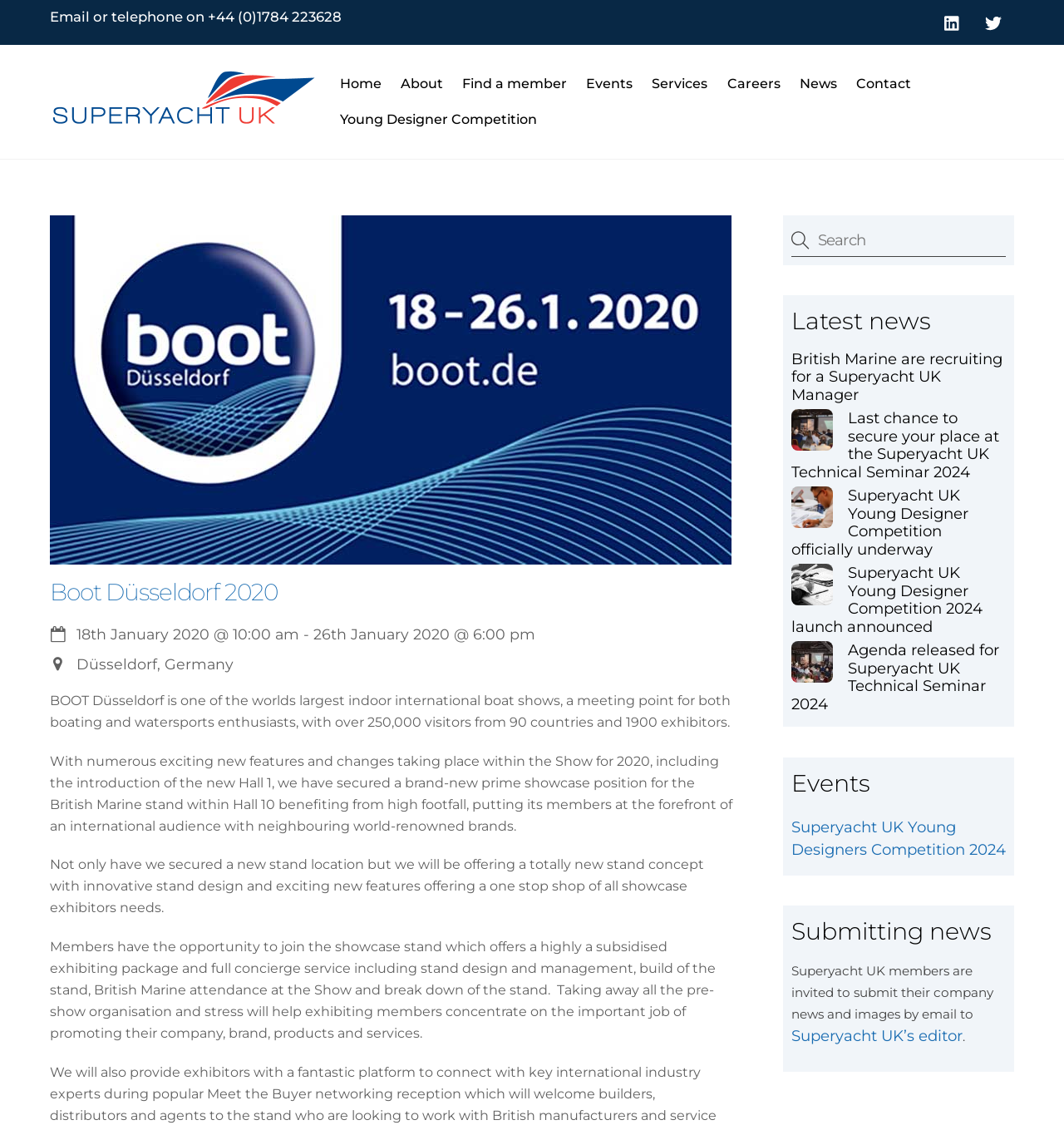Provide your answer in one word or a succinct phrase for the question: 
What is the purpose of the British Marine stand at the Boot Düsseldorf 2020 event?

To showcase exhibitors' products and services